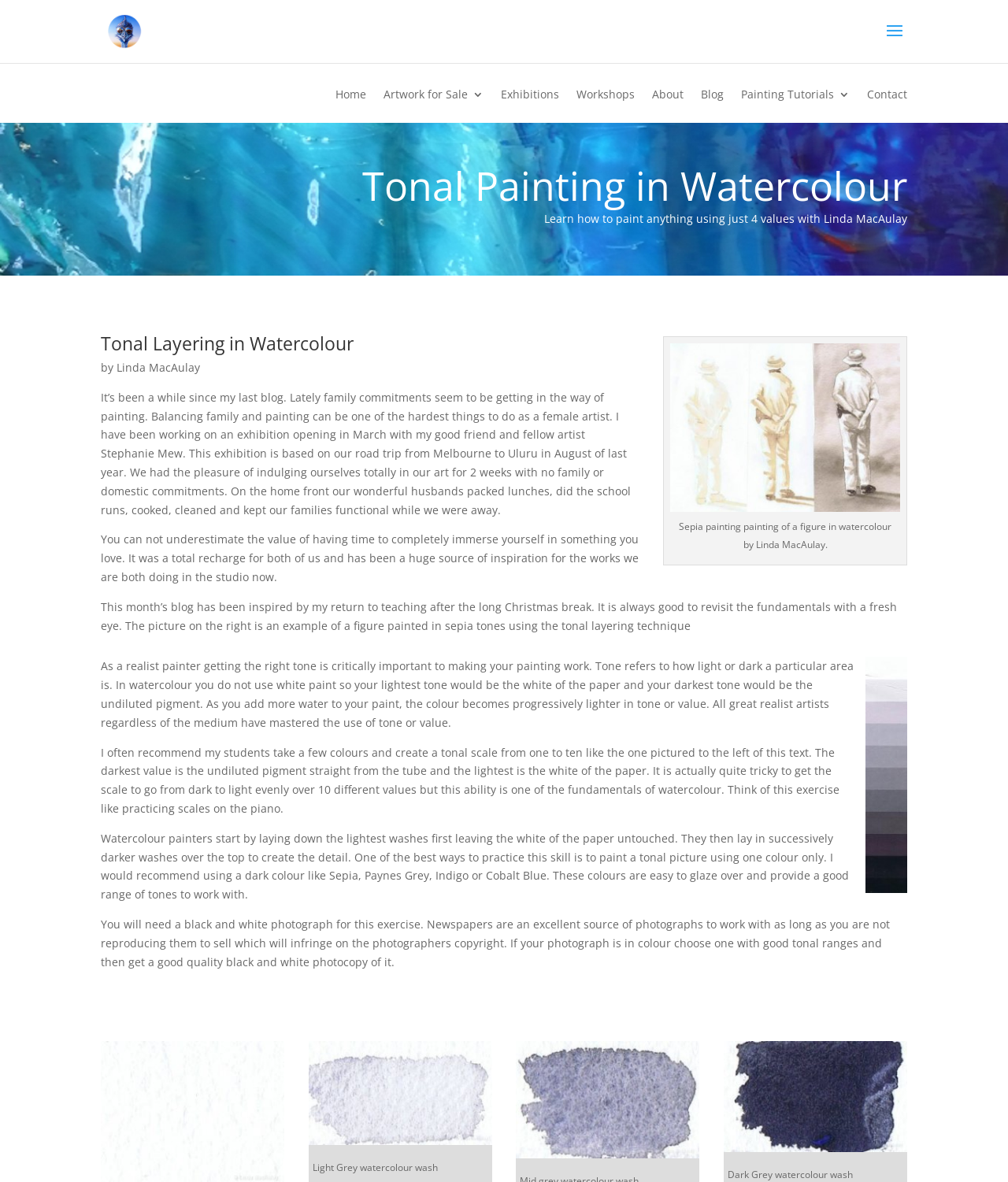Locate the bounding box coordinates of the clickable region to complete the following instruction: "Explore the 'Artwork for Sale' section."

[0.38, 0.075, 0.48, 0.104]